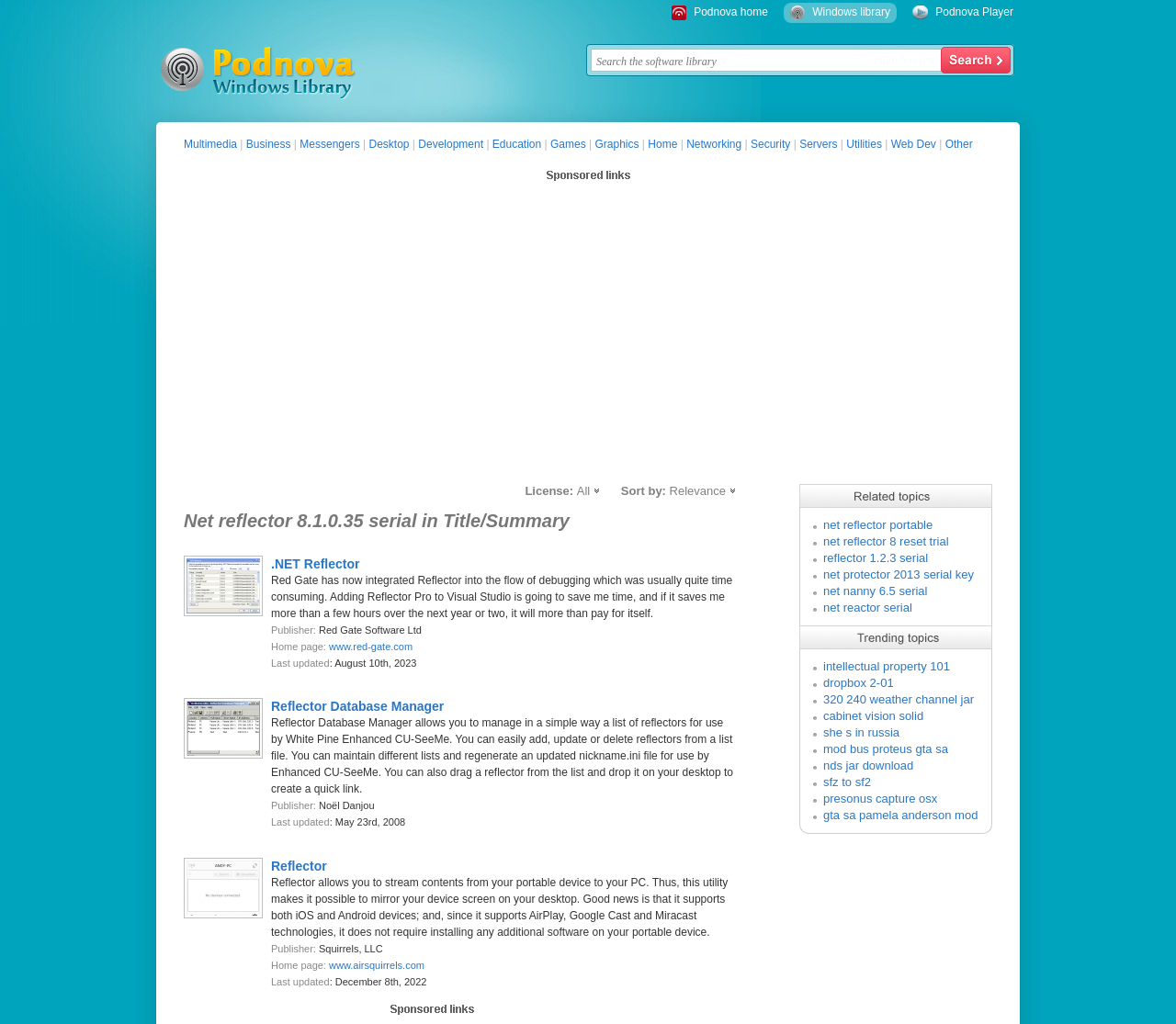What is the search box placeholder text?
Based on the screenshot, provide your answer in one word or phrase.

Search the software library